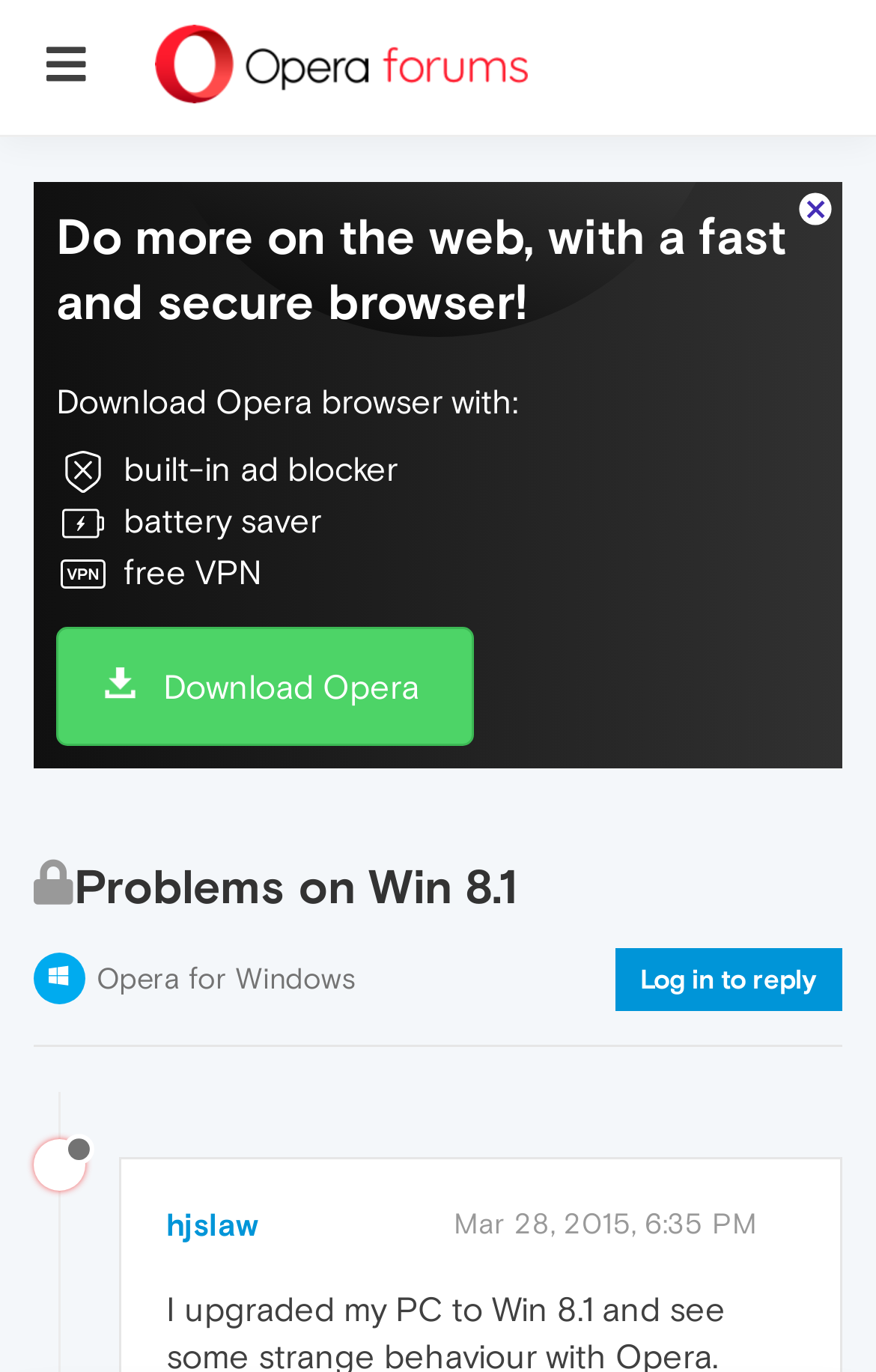Analyze and describe the webpage in a detailed narrative.

This webpage appears to be a forum discussion page on the Opera website. At the top left, there is a button with an icon. To the right of the button, there is a large image that spans almost the entire width of the page. Below the image, there is a promotional text that reads "Do more on the web, with a fast and secure browser!" followed by a description of the browser's features, including a built-in ad blocker, battery saver, and free VPN.

Below the promotional text, there is a "Download Opera" button. Further down, there is a heading that reads "Problems on Win 8.1" with a locked icon next to it. This heading is likely the title of the forum discussion.

On the right side of the page, there are several links, including "Opera for Windows" and "Log in to reply". Below these links, there is a user profile section with a username "hjslaw" accompanied by an offline status indicator and a timestamp "Mar 28, 2015, 6:35 PM". There is also a smaller image of the user's profile picture next to the username.